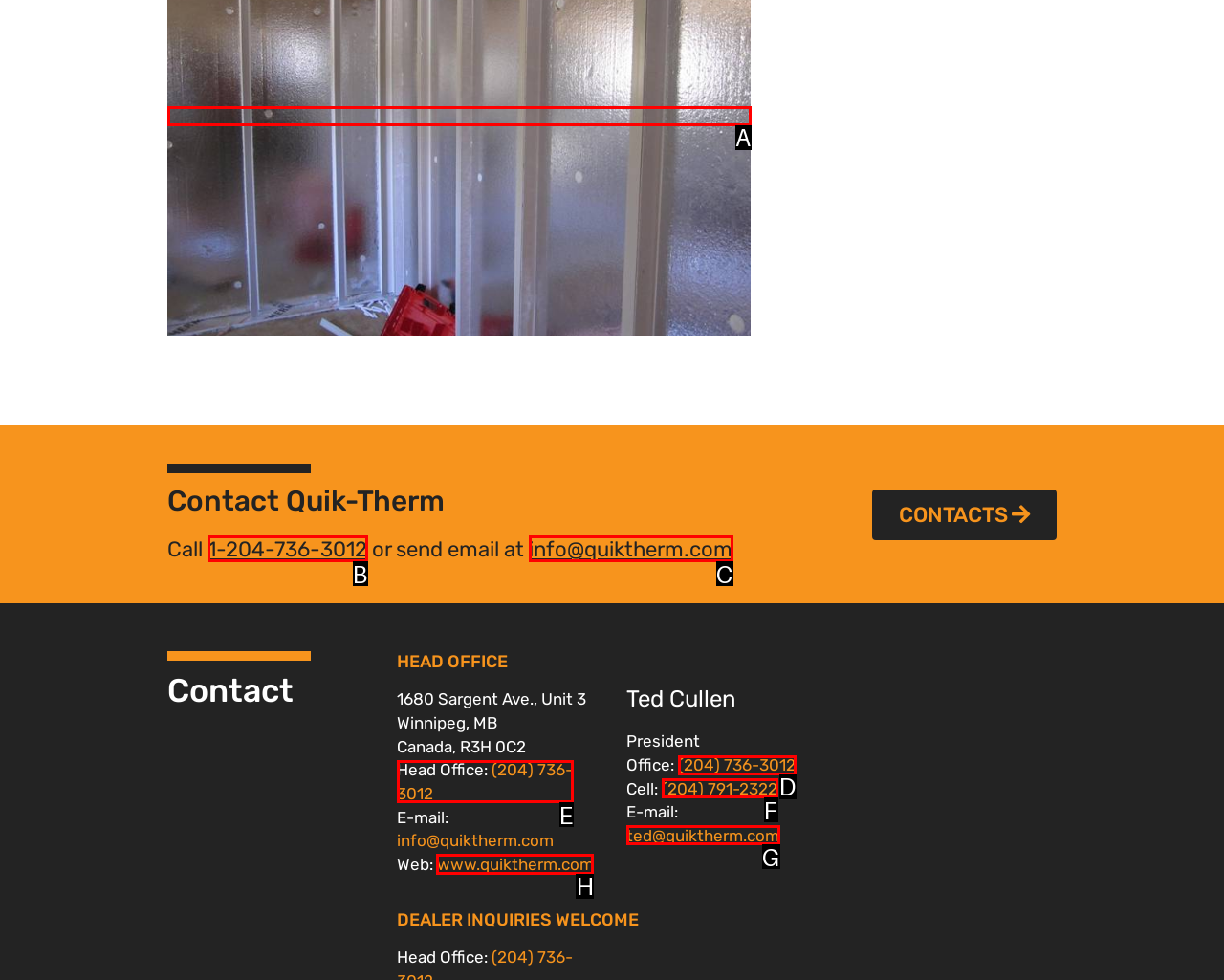Select the appropriate bounding box to fulfill the task: Visit the website www.quiktherm.com Respond with the corresponding letter from the choices provided.

H